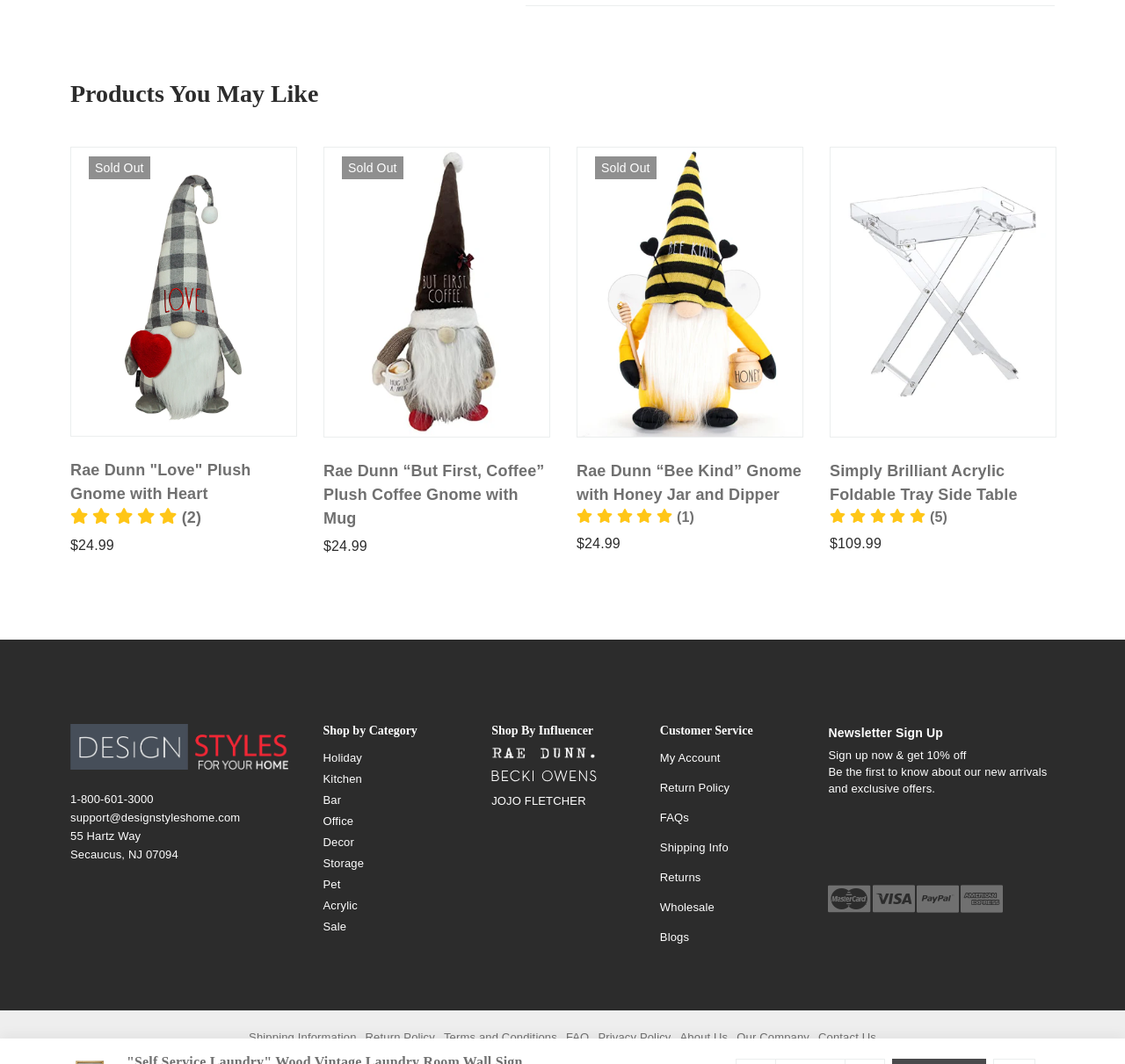Refer to the image and answer the question with as much detail as possible: What is the address of the company?

I found the address of the company by looking at the StaticText elements with the text '55 Hartz Way' and 'Secaucus, NJ 07094'.